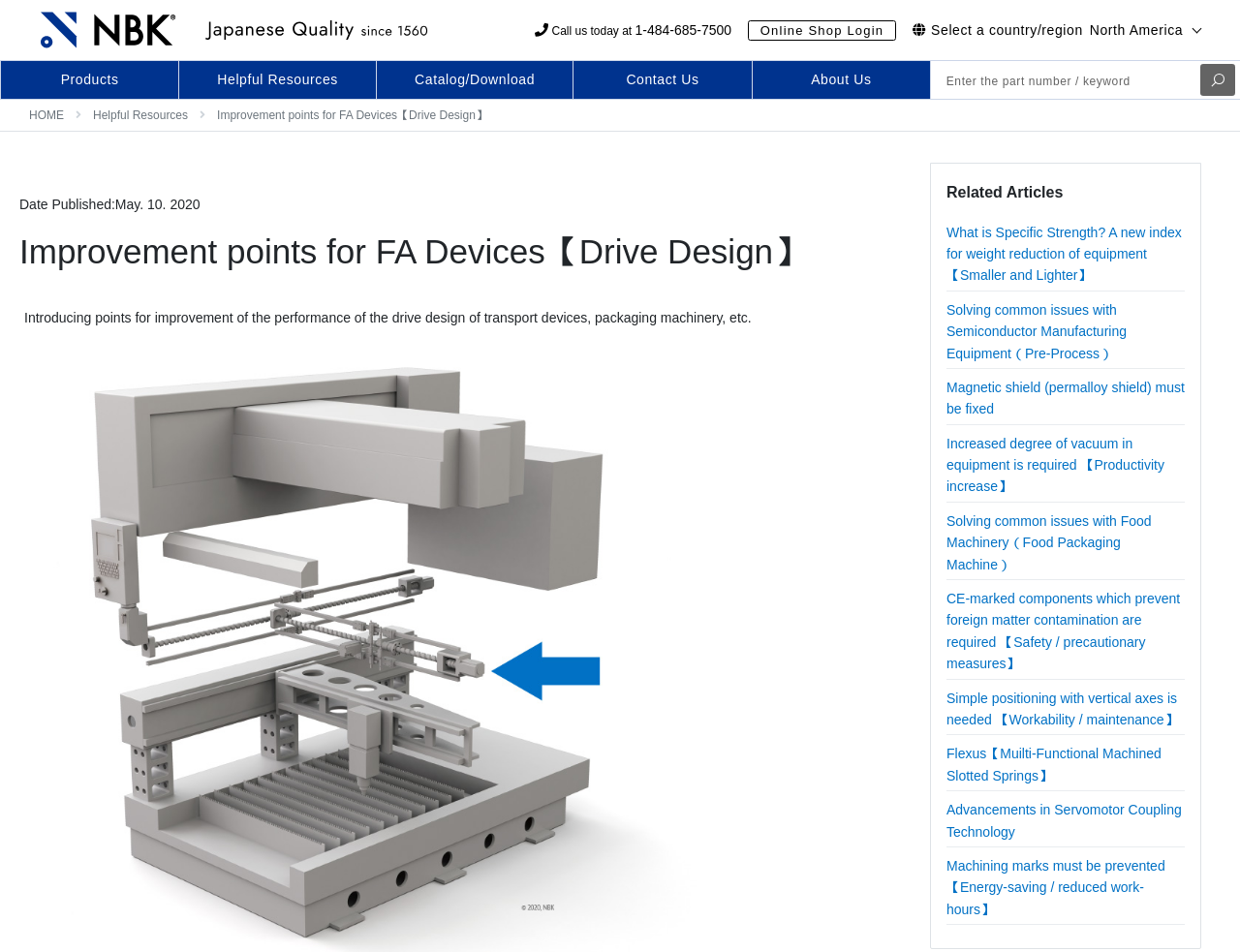Locate the bounding box coordinates of the area to click to fulfill this instruction: "Search for something". The bounding box should be presented as four float numbers between 0 and 1, in the order [left, top, right, bottom].

None